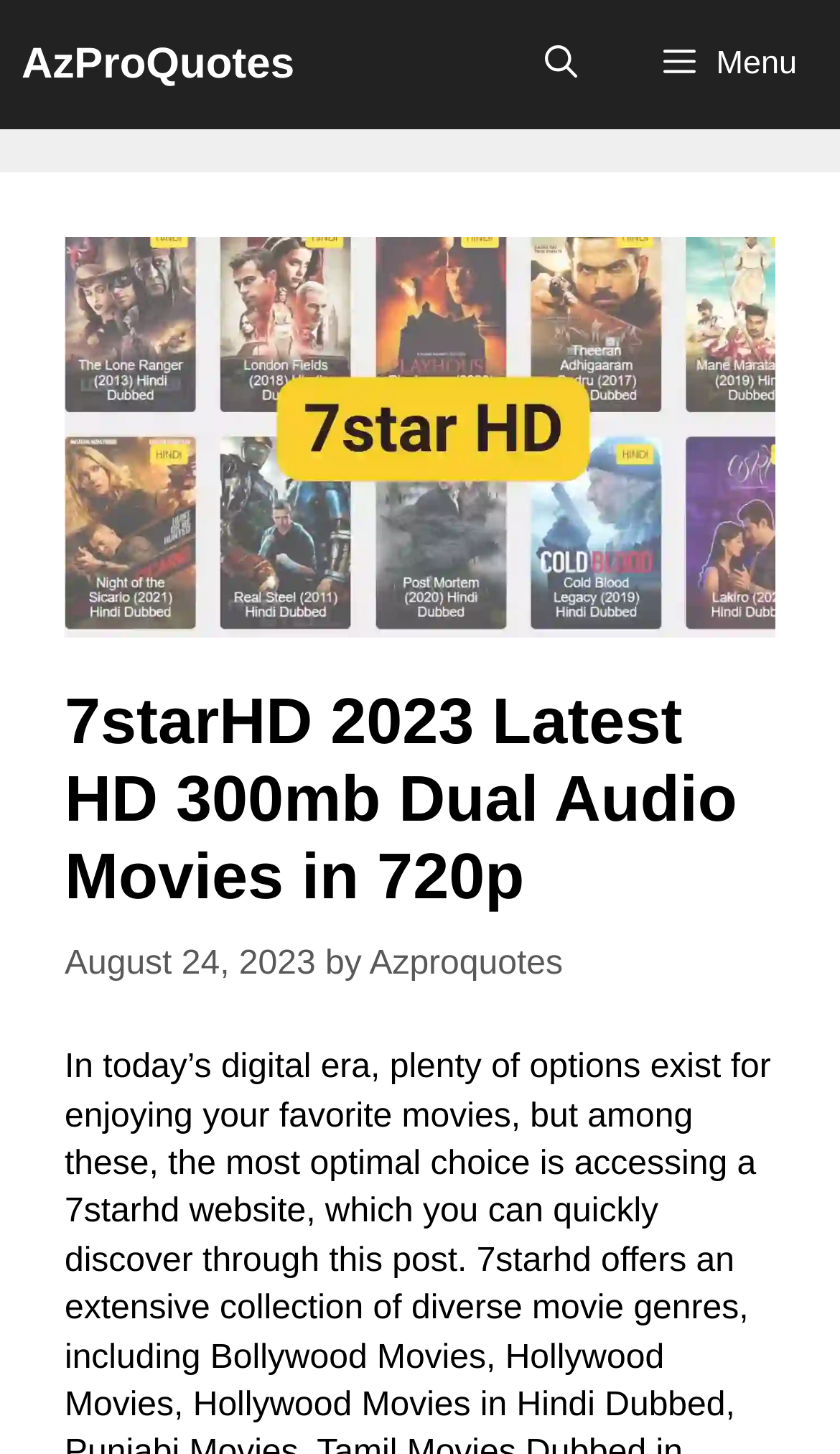Extract the bounding box coordinates of the UI element described: "AzProQuotes". Provide the coordinates in the format [left, top, right, bottom] with values ranging from 0 to 1.

[0.026, 0.0, 0.35, 0.089]